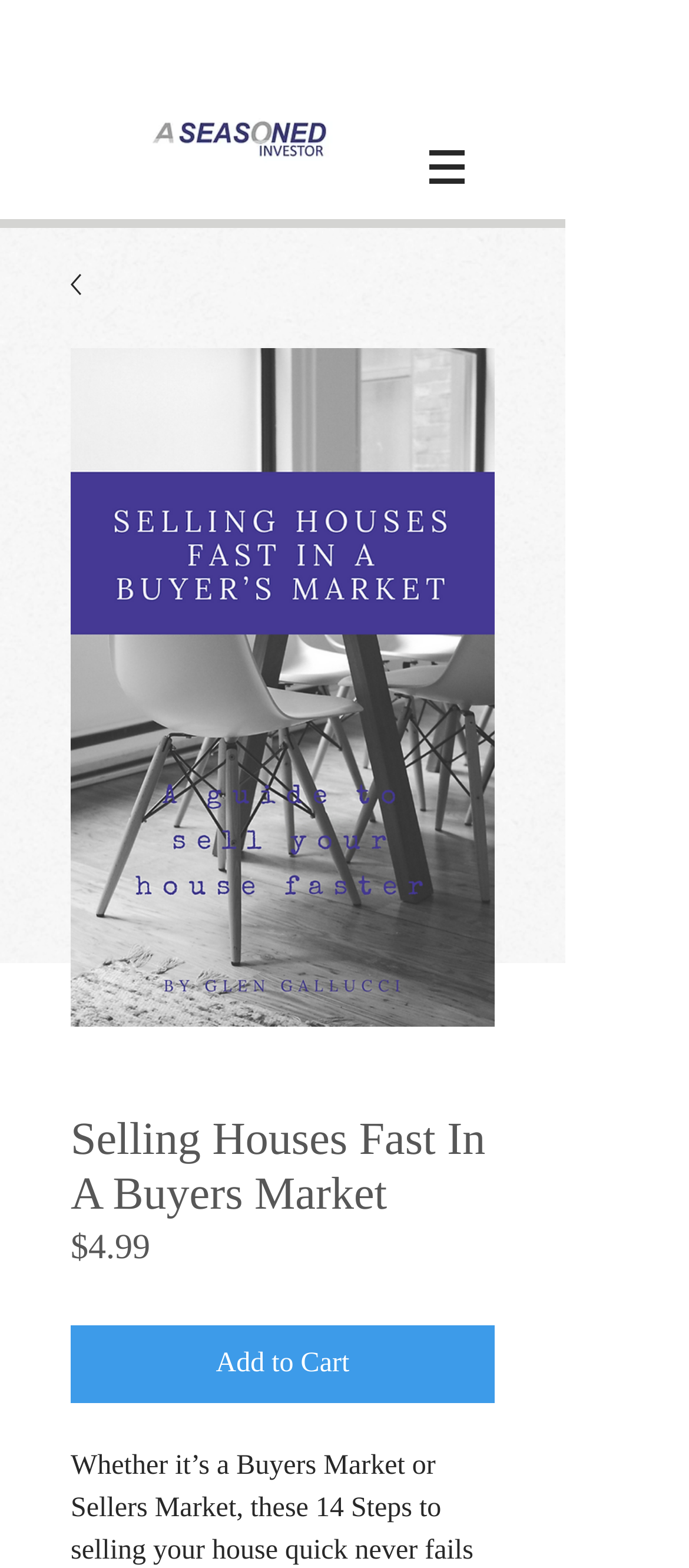Please respond to the question with a concise word or phrase:
Is the product related to real estate?

Yes